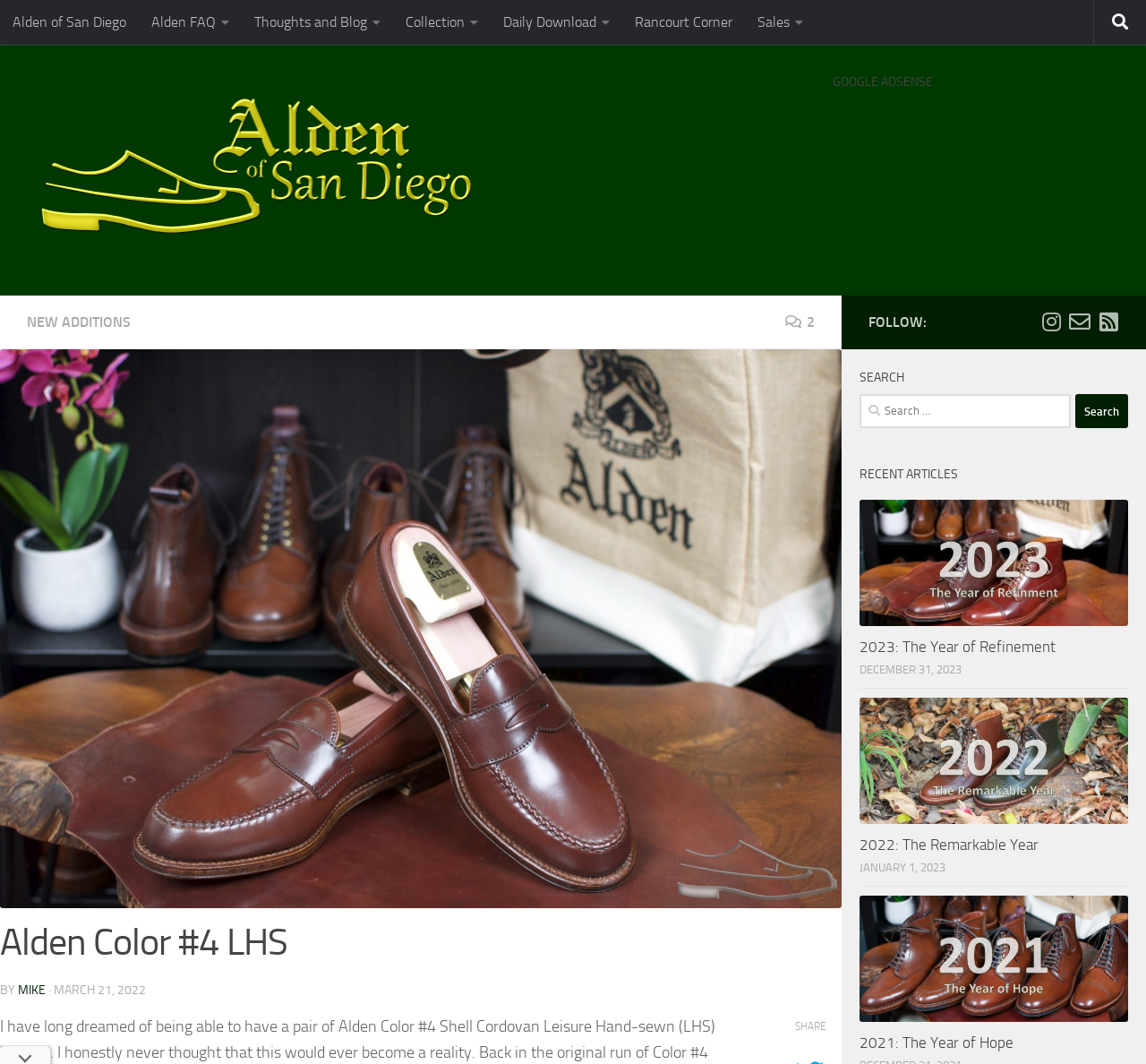Determine the bounding box coordinates of the region to click in order to accomplish the following instruction: "Go to the 'NEW ADDITIONS' page". Provide the coordinates as four float numbers between 0 and 1, specifically [left, top, right, bottom].

[0.023, 0.295, 0.114, 0.311]